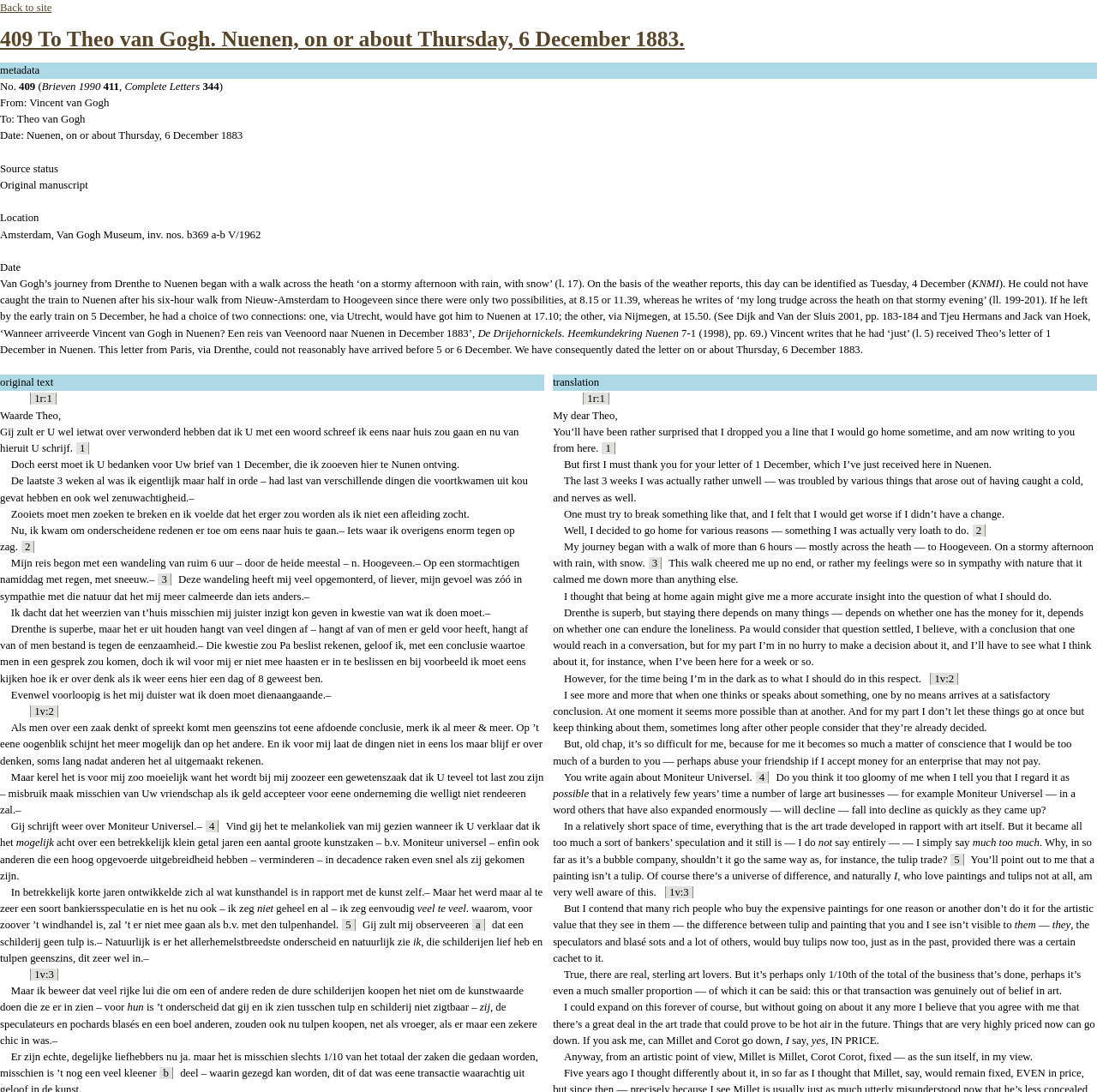From the image, can you give a detailed response to the question below:
What is the location of the Van Gogh Museum?

The location of the Van Gogh Museum can be found in the text 'Amsterdam, Van Gogh Museum, inv. nos. b369 a-b V/1962' which is located in the metadata section of the webpage.